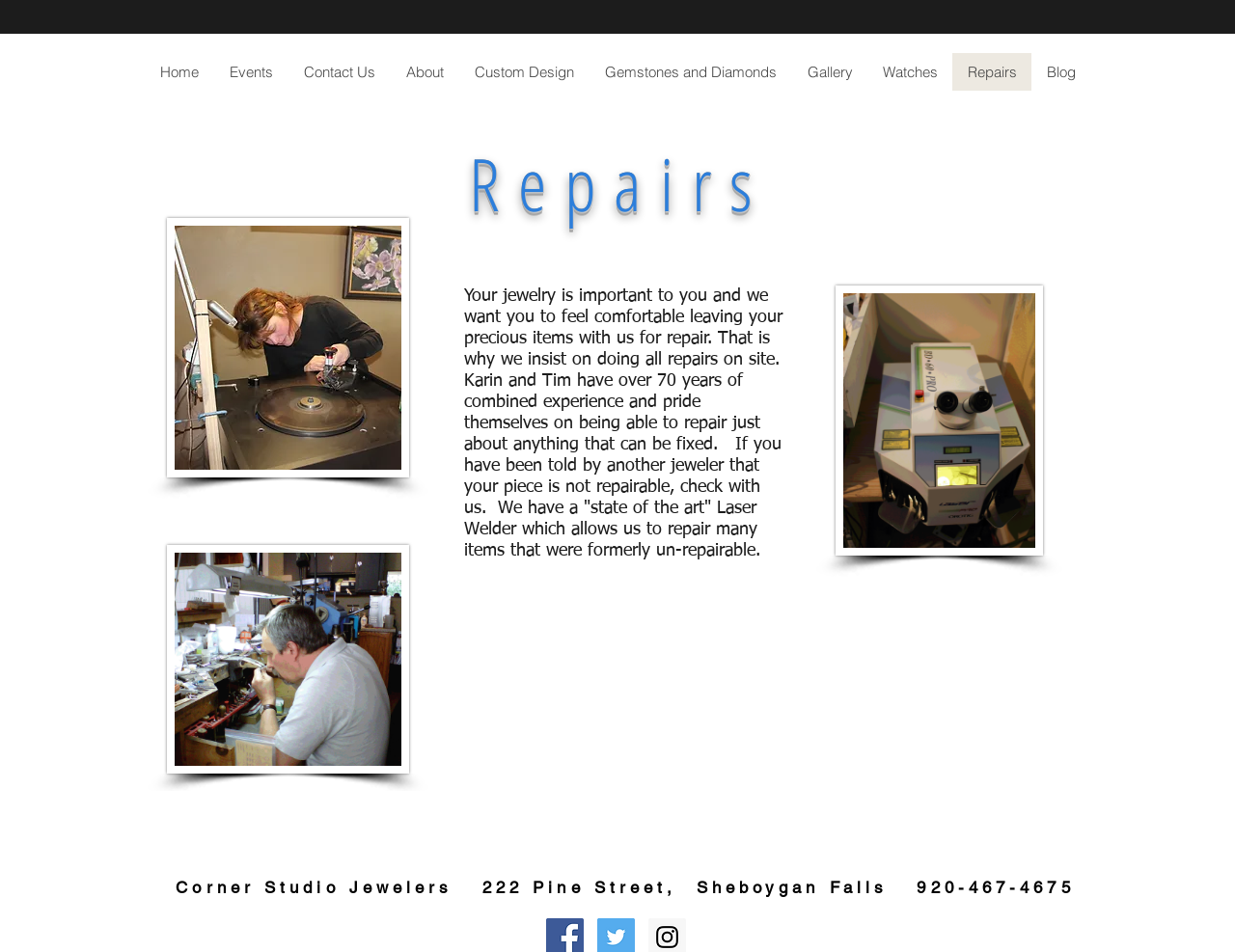How many years of combined experience do Karin and Tim have?
Refer to the image and provide a one-word or short phrase answer.

Over 70 years